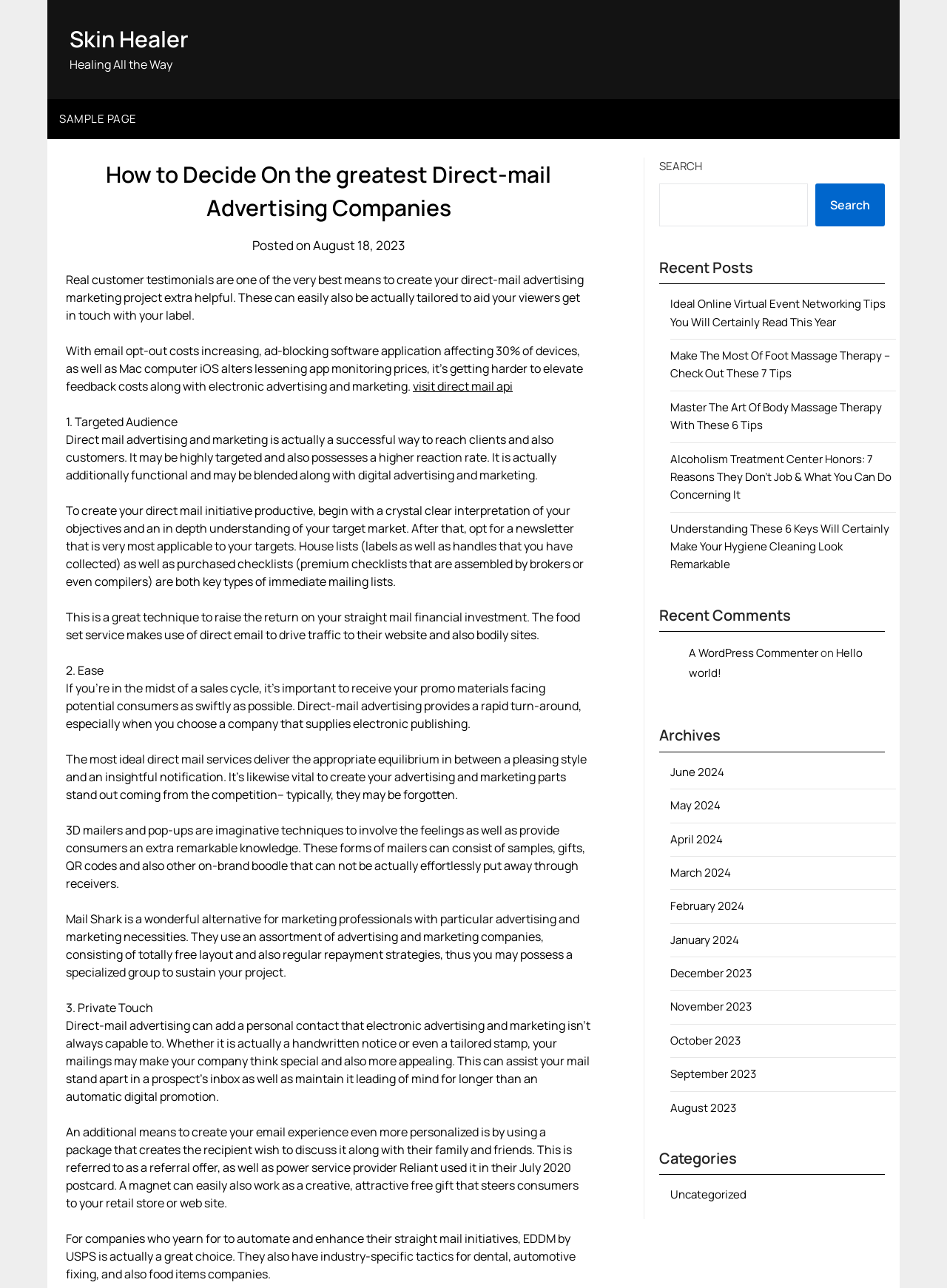Please specify the bounding box coordinates for the clickable region that will help you carry out the instruction: "Search for something".

[0.696, 0.142, 0.853, 0.176]